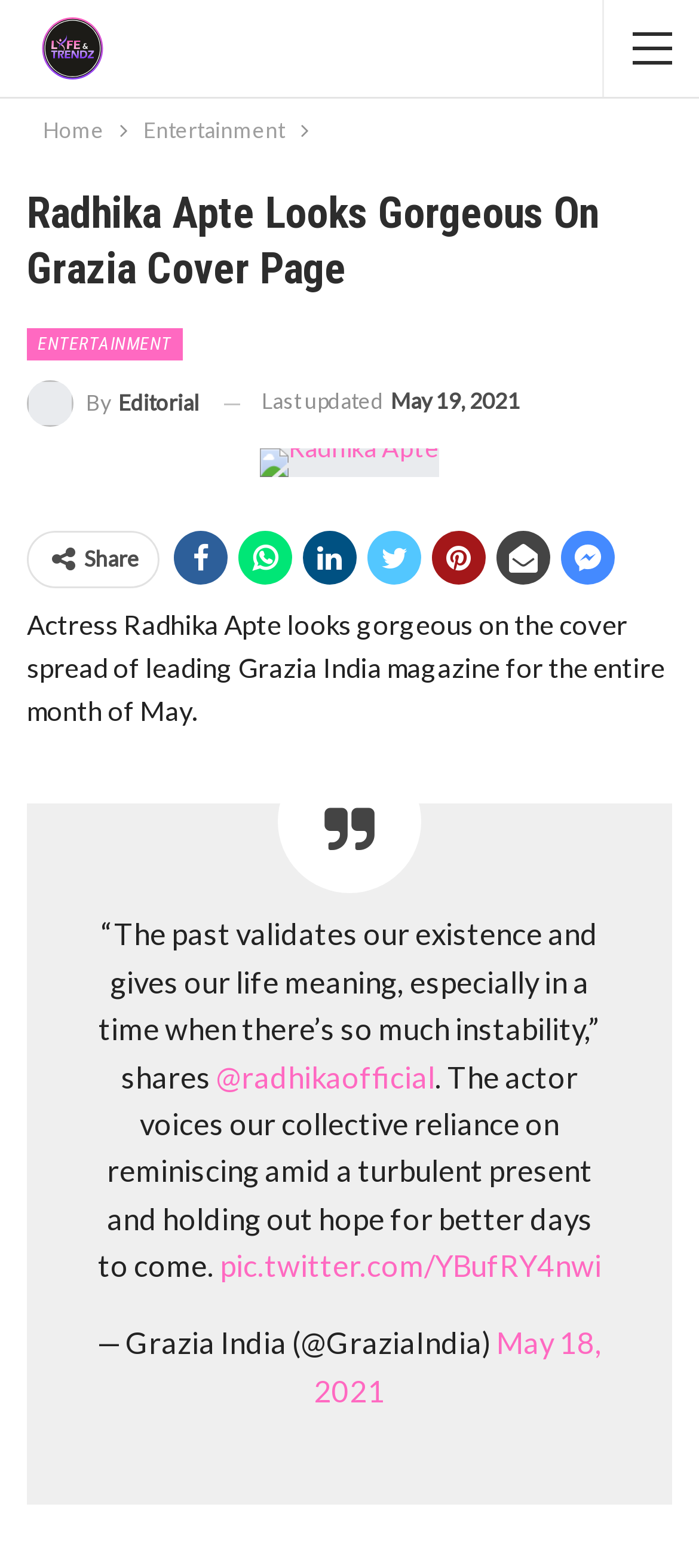Use a single word or phrase to answer the question:
What is the date of the tweet?

May 18, 2021